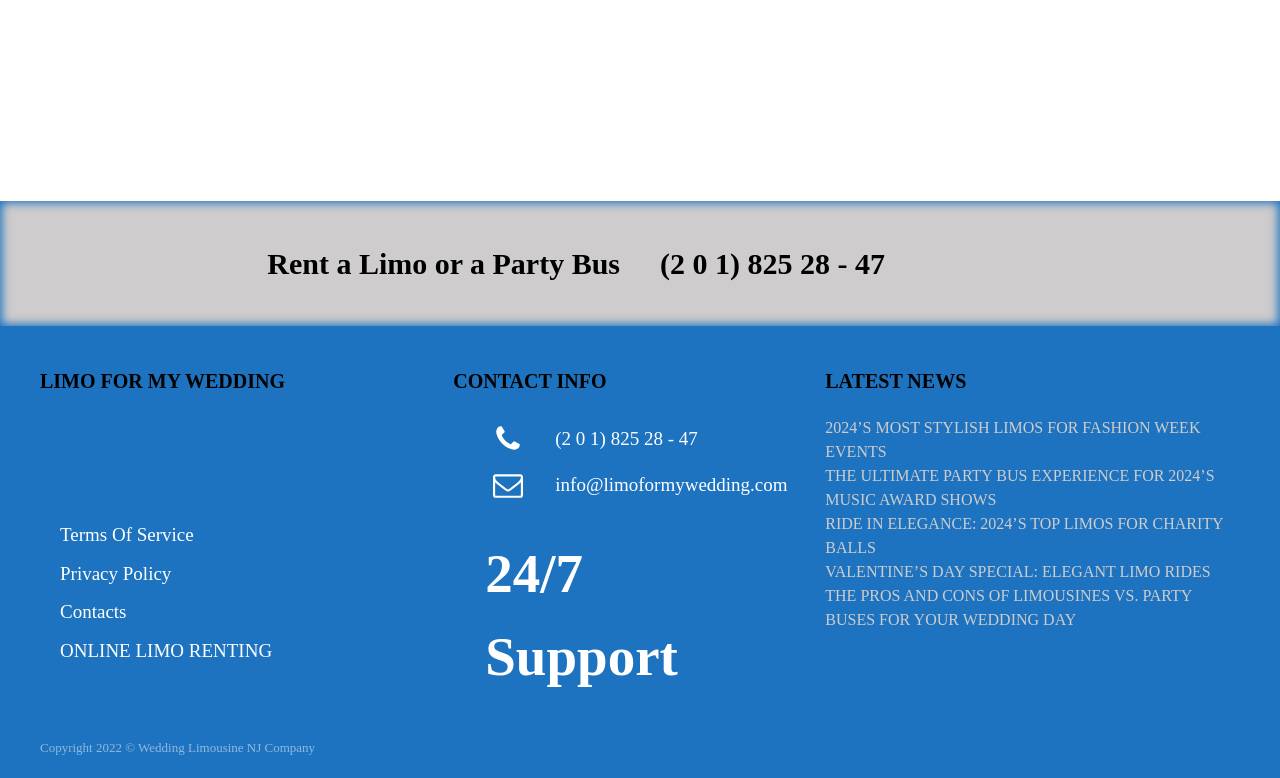Can you give a comprehensive explanation to the question given the content of the image?
How many news articles are listed?

I looked at the 'LATEST NEWS' section on the webpage and counted the number of news article links. There are four links, each corresponding to a different news article.